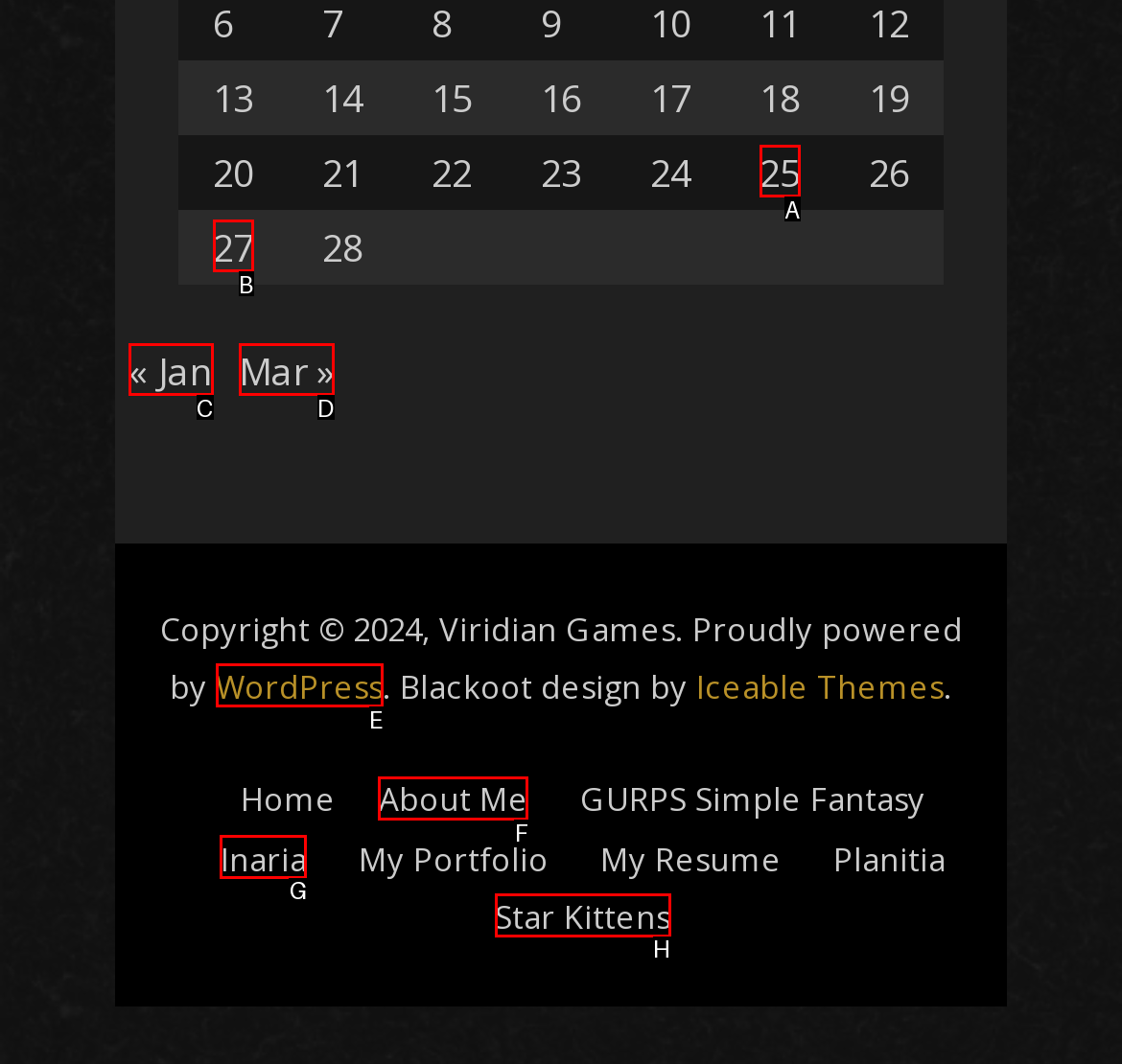Determine which HTML element to click on in order to complete the action: View previous month.
Reply with the letter of the selected option.

C